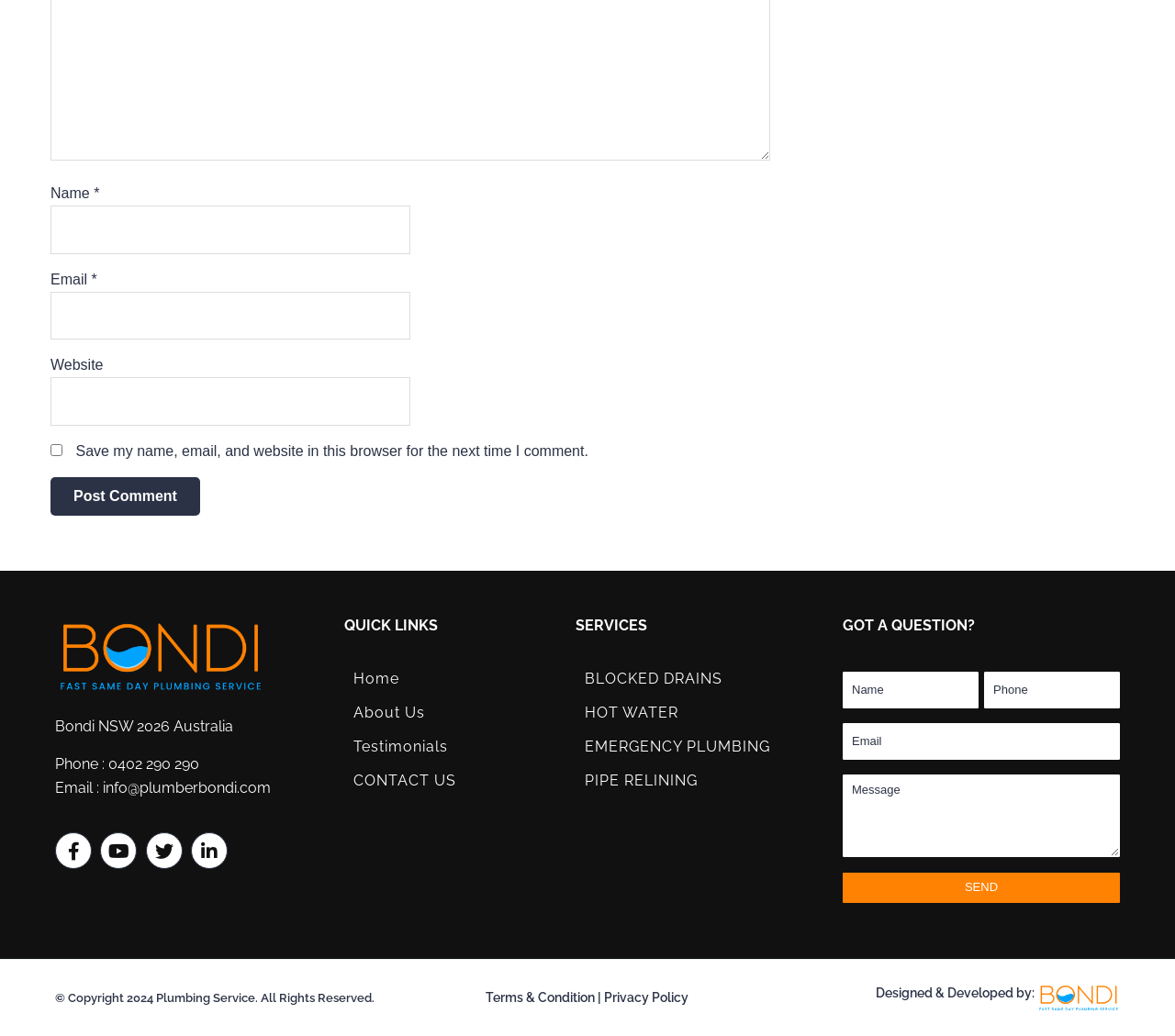Bounding box coordinates should be in the format (top-left x, top-left y, bottom-right x, bottom-right y) and all values should be floating point numbers between 0 and 1. Determine the bounding box coordinate for the UI element described as: name="input_2" placeholder="Phone"

[0.838, 0.648, 0.953, 0.683]